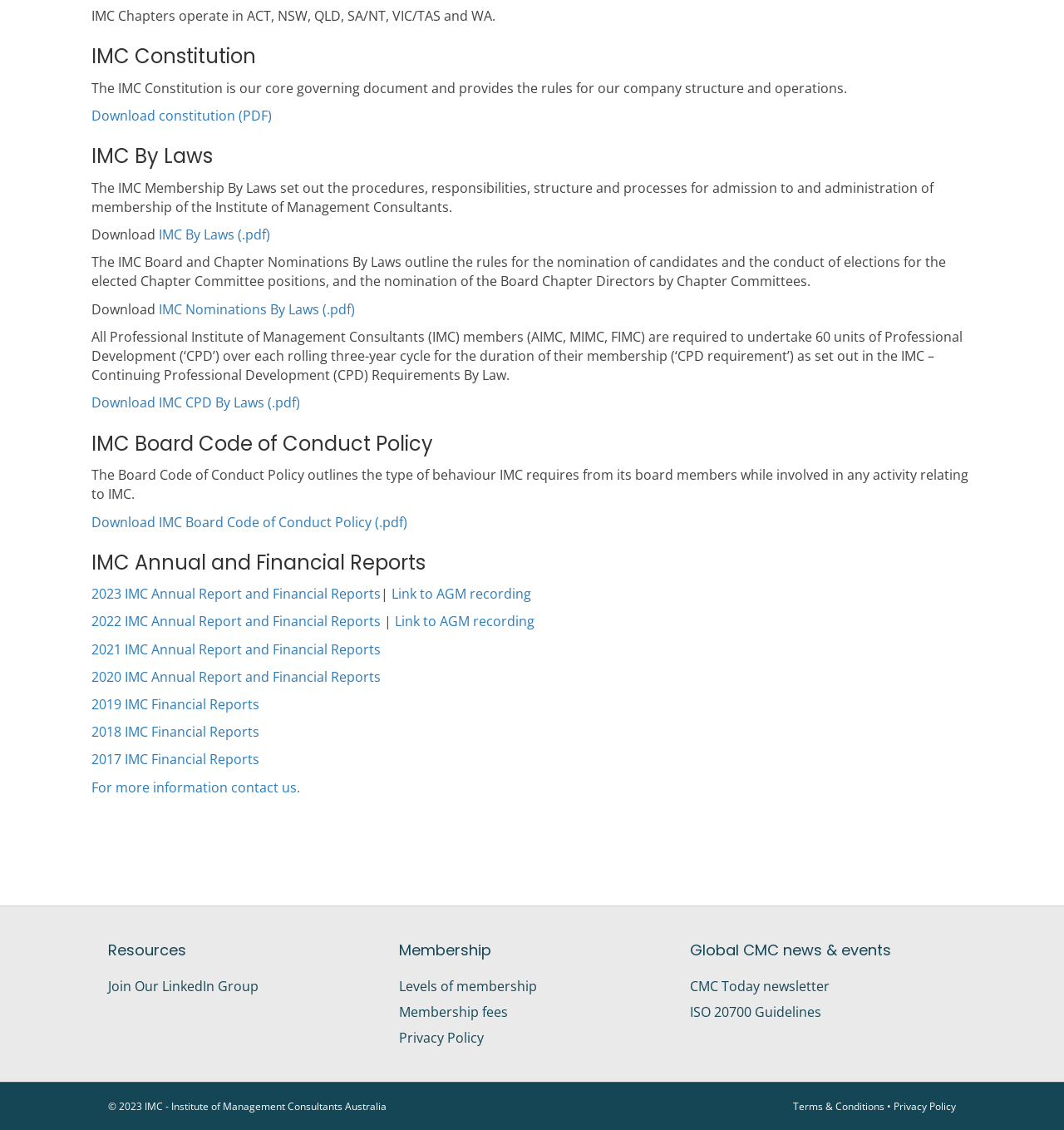What is the type of behavior required from IMC board members?
Look at the image and respond with a one-word or short-phrase answer.

Outlined in Board Code of Conduct Policy